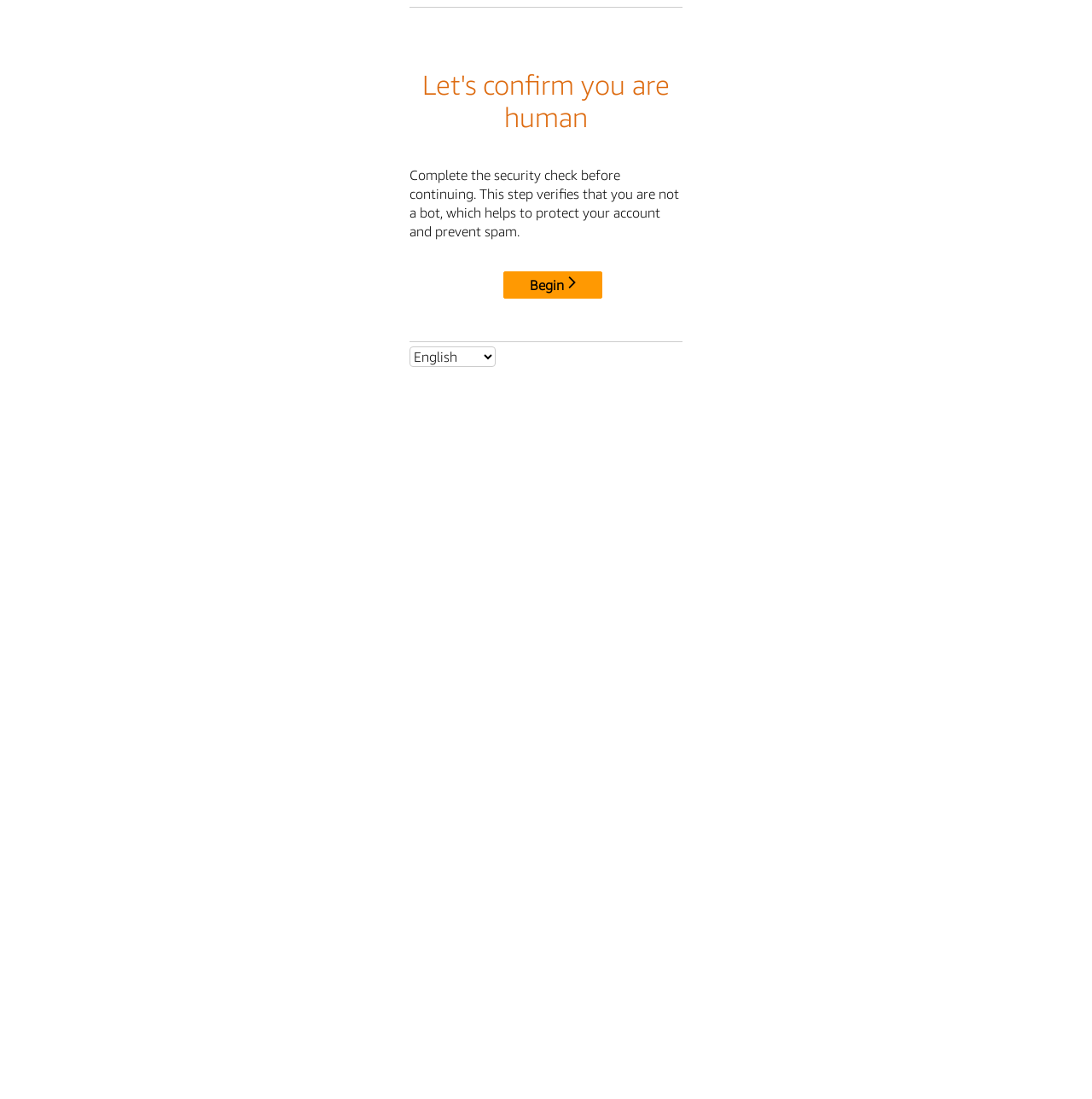Please locate and generate the primary heading on this webpage.

Let's confirm you are human